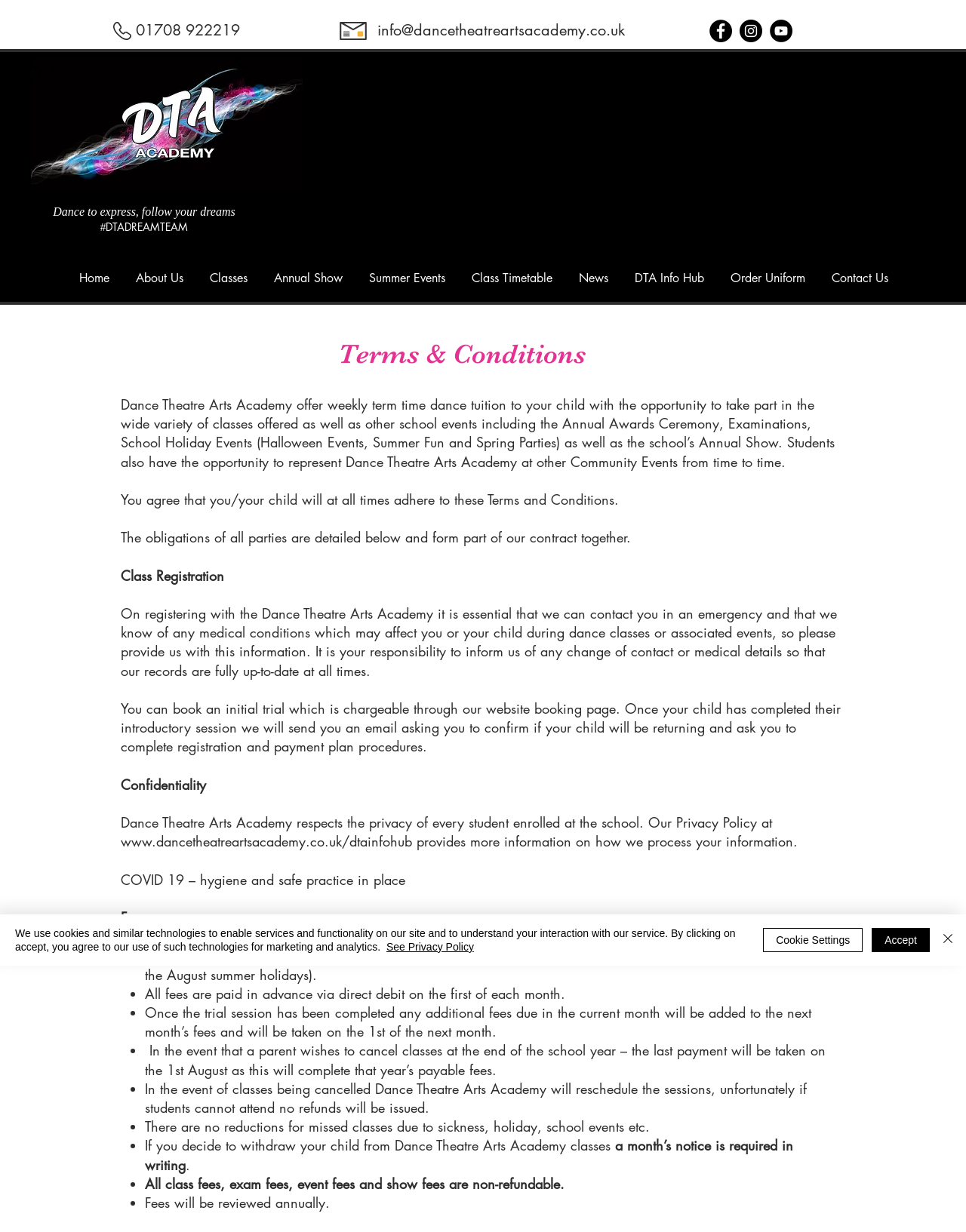Highlight the bounding box coordinates of the element you need to click to perform the following instruction: "Click on the 'vulnerabilities' link."

None